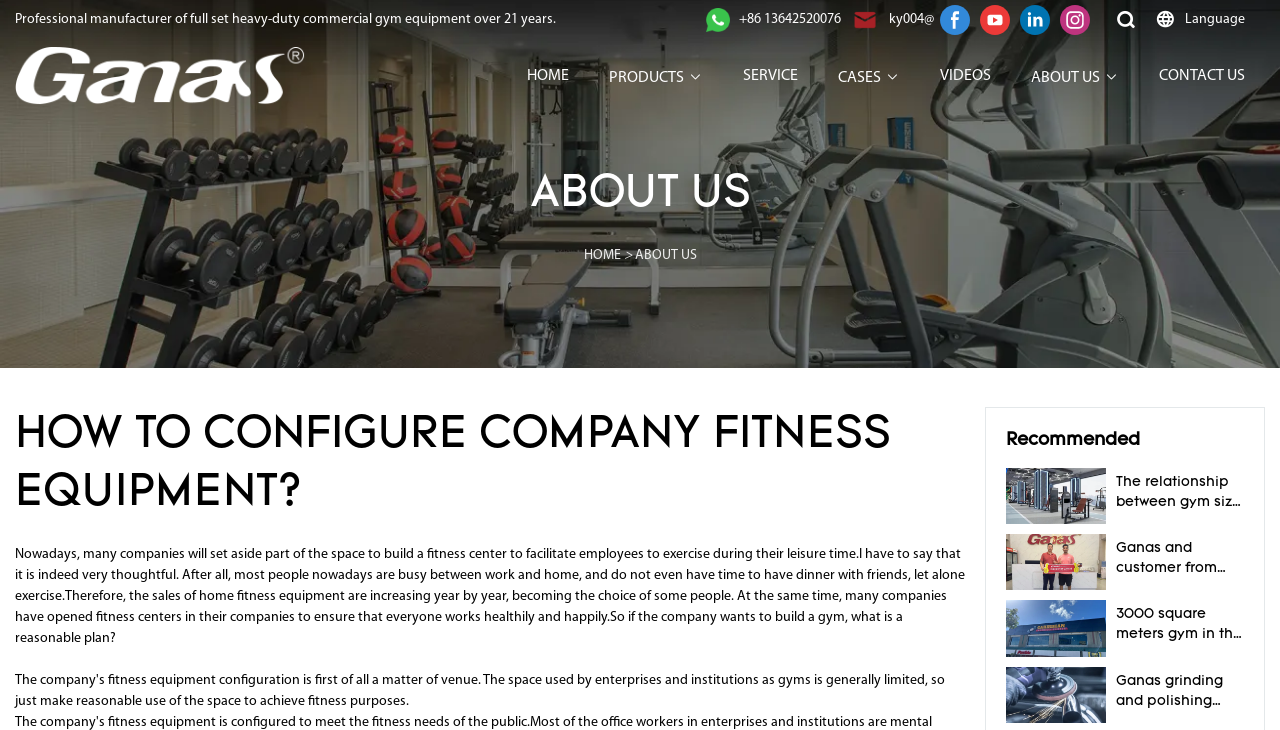Determine the main heading of the webpage and generate its text.

HOW TO CONFIGURE COMPANY FITNESS EQUIPMENT?